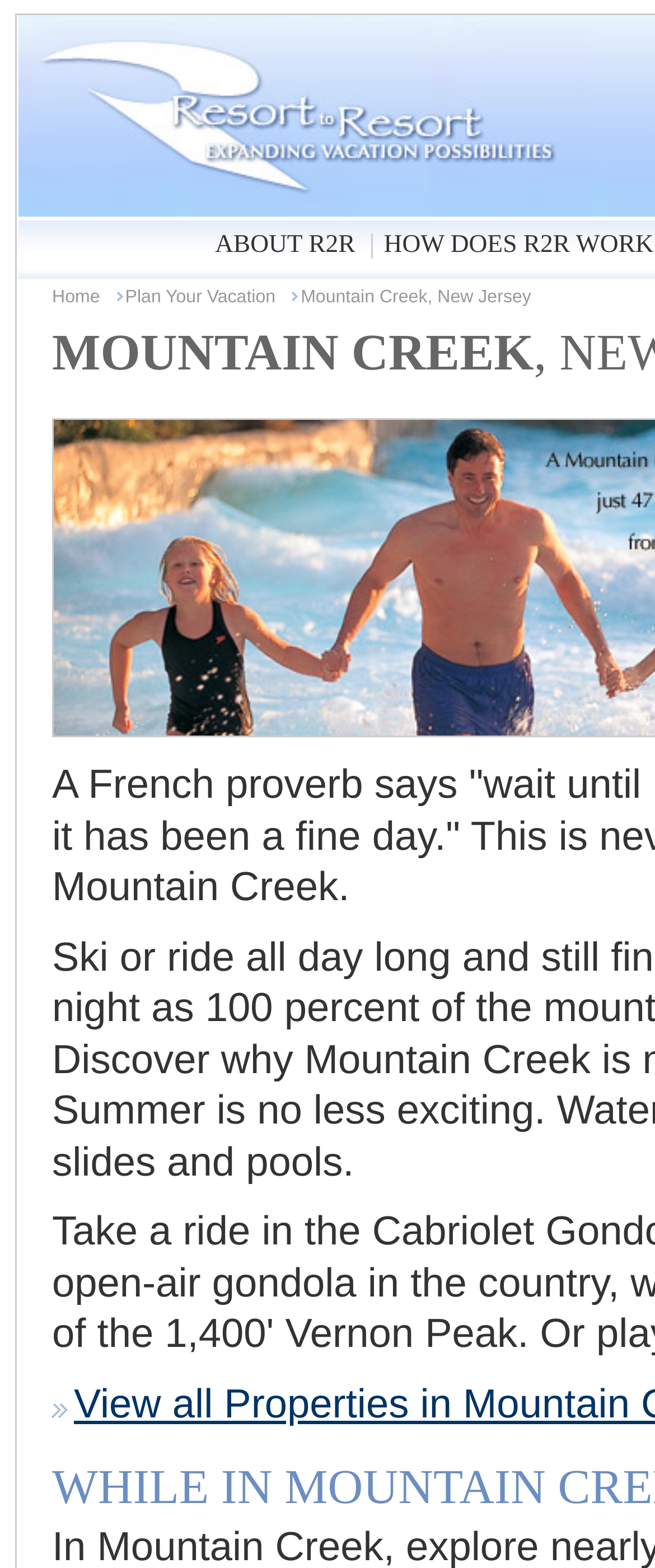Extract the bounding box coordinates for the HTML element that matches this description: "About R2R". The coordinates should be four float numbers between 0 and 1, i.e., [left, top, right, bottom].

[0.308, 0.14, 0.563, 0.172]